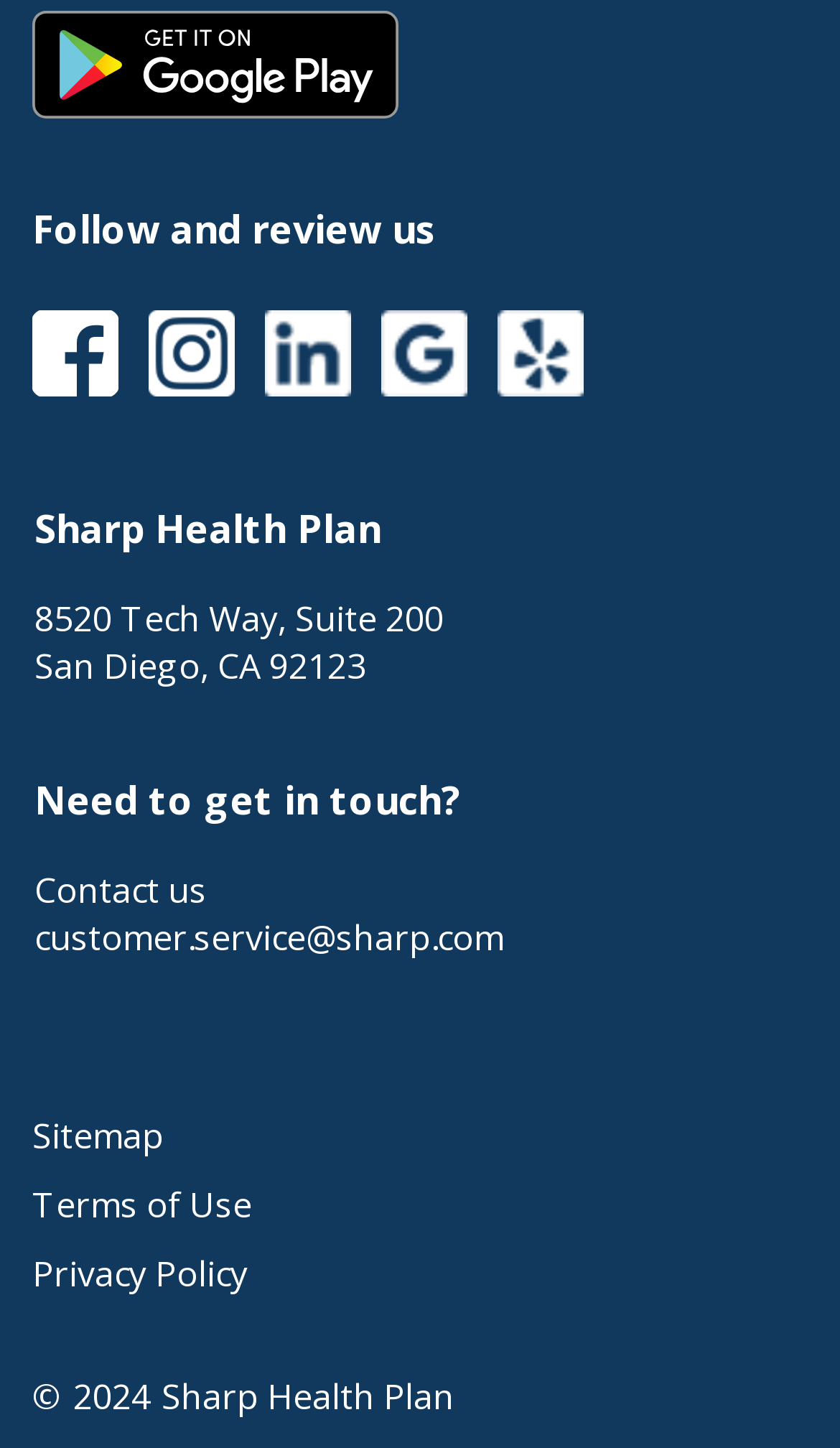Locate the bounding box coordinates of the clickable element to fulfill the following instruction: "Go to Sitemap". Provide the coordinates as four float numbers between 0 and 1 in the format [left, top, right, bottom].

[0.038, 0.76, 0.195, 0.808]